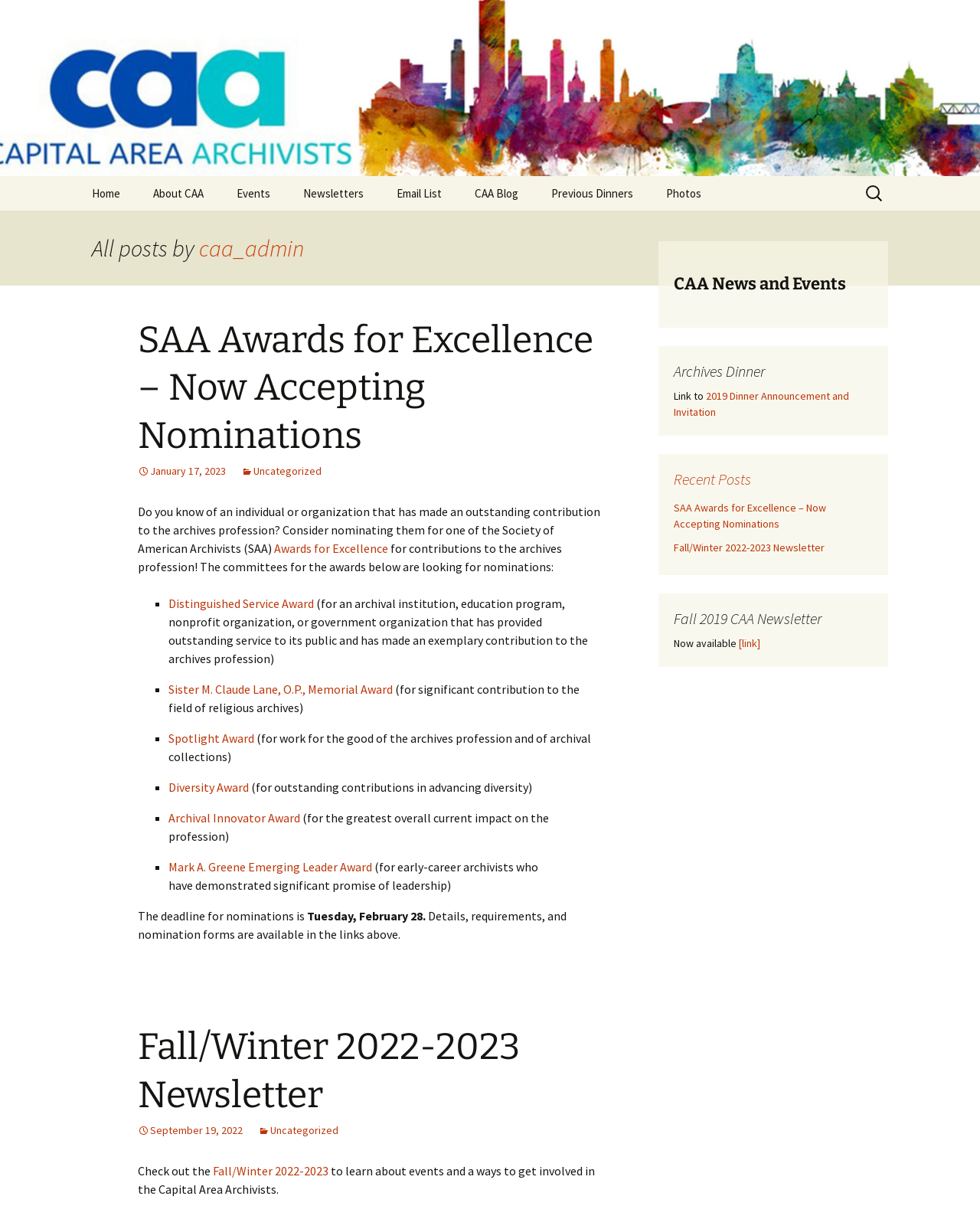How many awards are mentioned in the latest article?
Please respond to the question with a detailed and informative answer.

I read the latest article and found that it mentions six awards, which are Distinguished Service Award, Sister M. Claude Lane, O.P., Memorial Award, Spotlight Award, Diversity Award, Archival Innovator Award, and Mark A. Greene Emerging Leader Award.